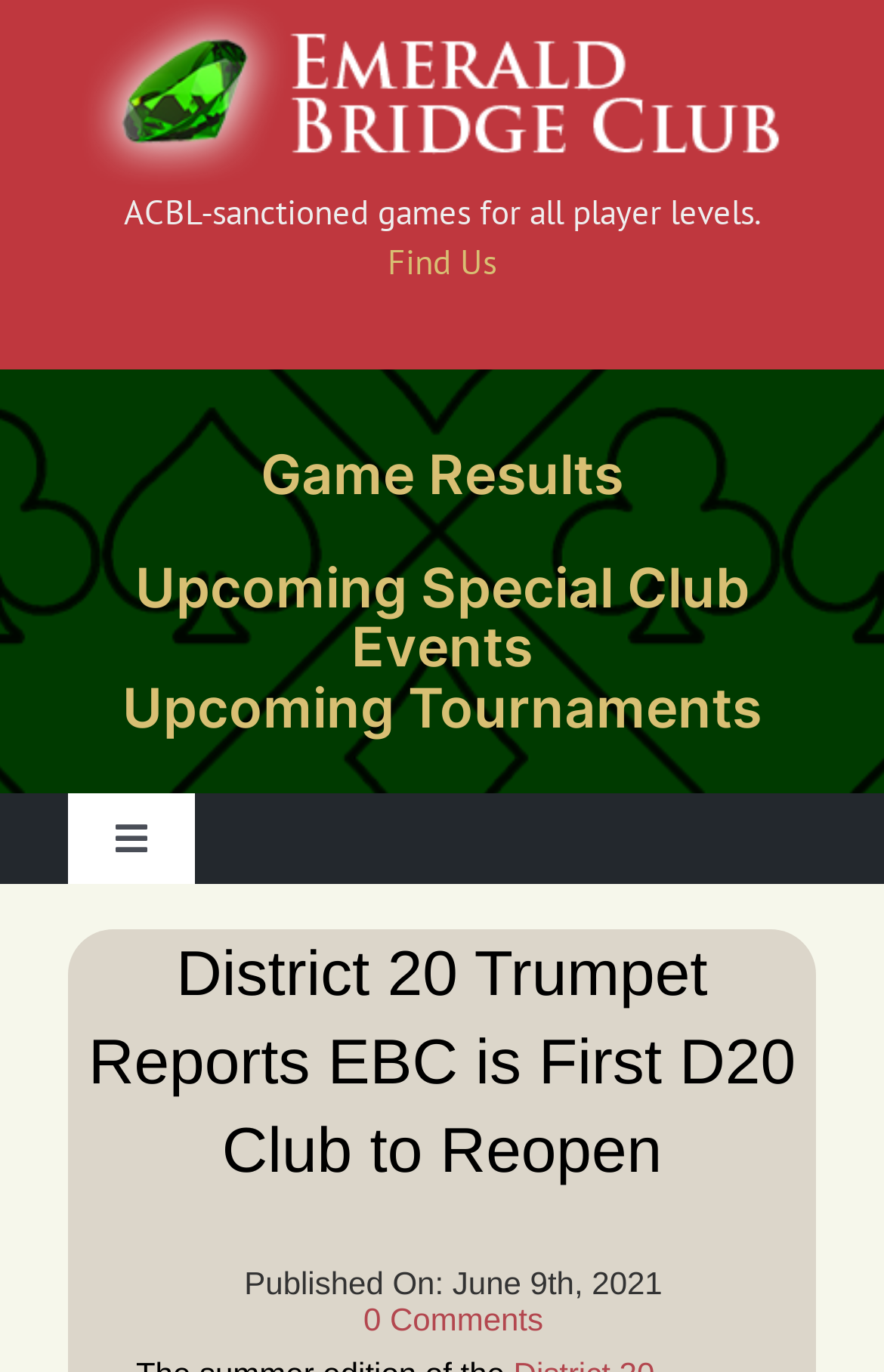Given the element description Home, specify the bounding box coordinates of the corresponding UI element in the format (top-left x, top-left y, bottom-right x, bottom-right y). All values must be between 0 and 1.

[0.0, 0.644, 1.0, 0.752]